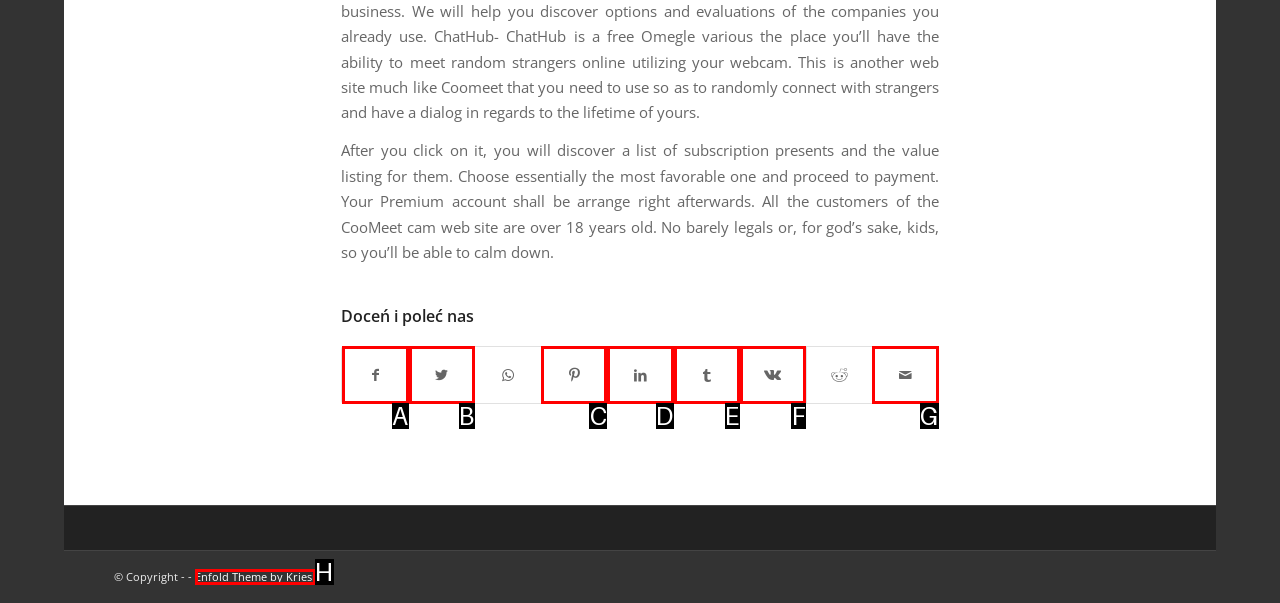Match the HTML element to the description: Udostępnij Tumblr. Respond with the letter of the correct option directly.

E